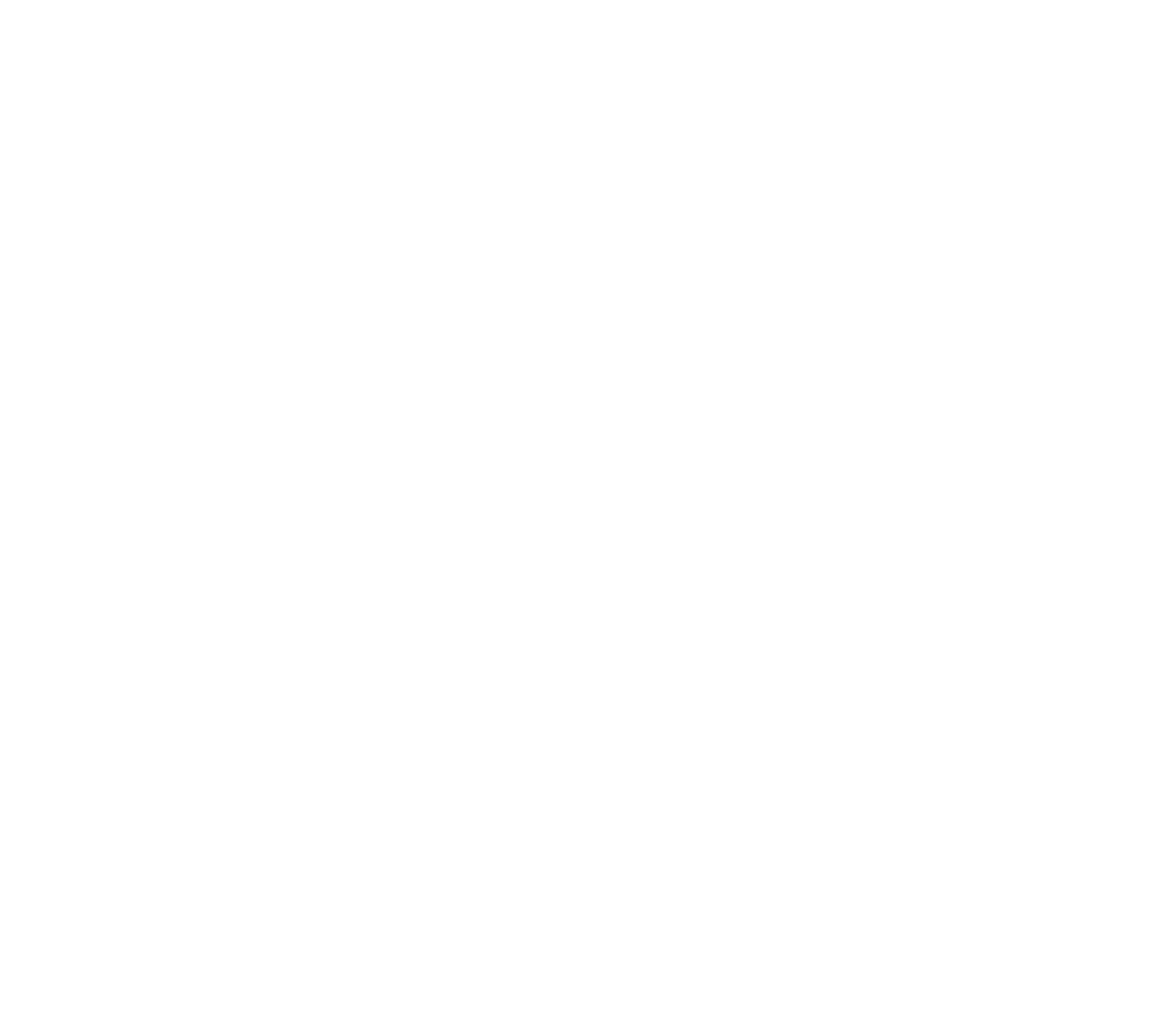Please identify the bounding box coordinates of the area that needs to be clicked to follow this instruction: "visit SAii Laguna Resort, Phuket".

[0.302, 0.084, 0.698, 0.105]